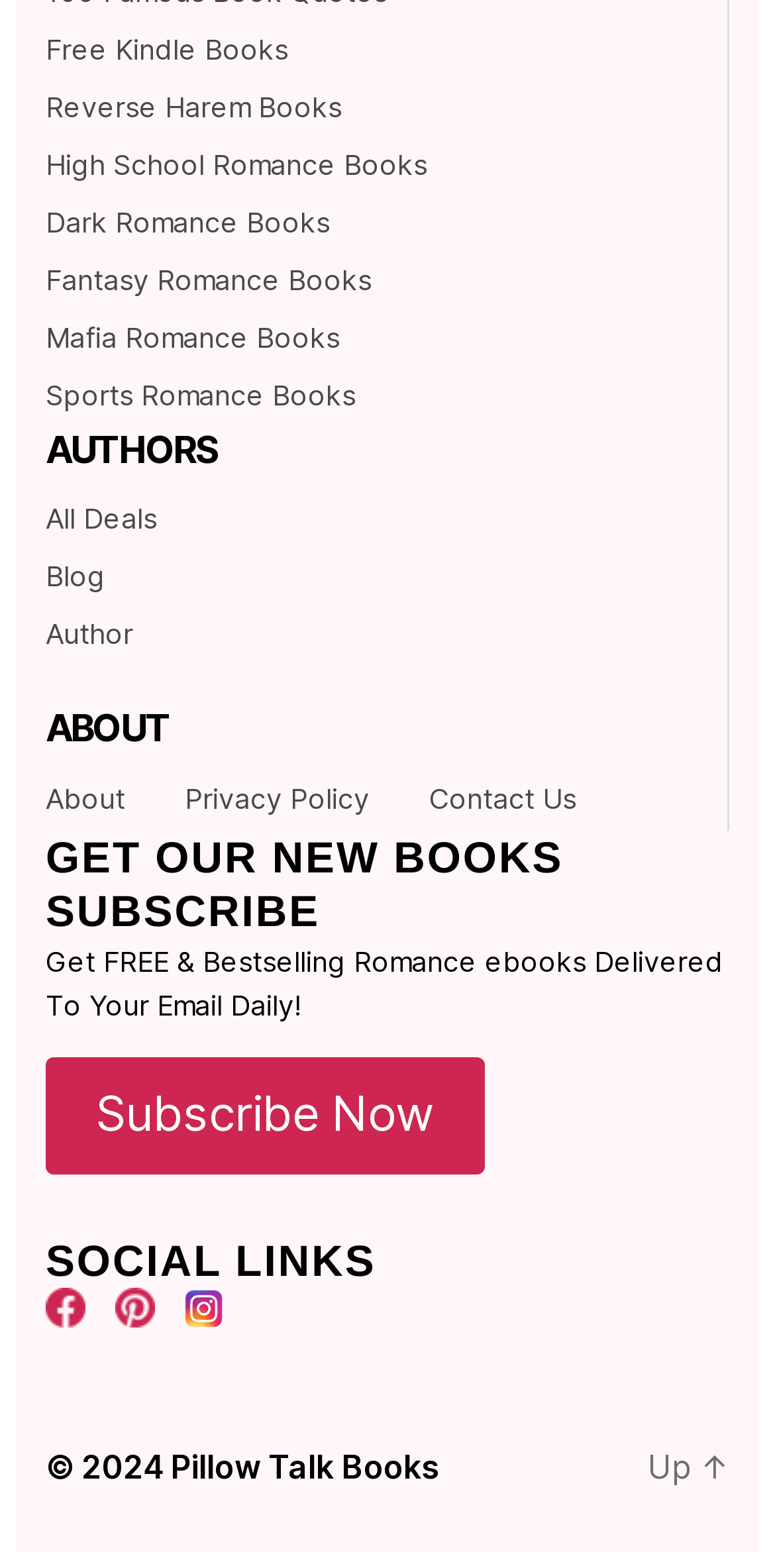Locate the bounding box coordinates of the area to click to fulfill this instruction: "Explore historical romance novels". The bounding box should be presented as four float numbers between 0 and 1, in the order [left, top, right, bottom].

[0.059, 0.264, 0.513, 0.285]